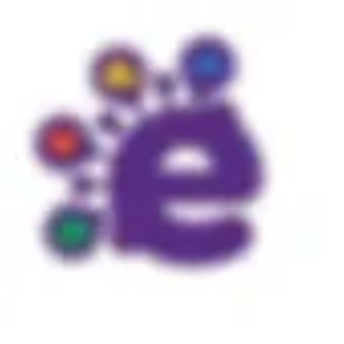What surrounds the letter 'e' in the logo?
Provide an in-depth and detailed answer to the question.

According to the caption, surrounding the 'e' are several colorful circles, each in different shades, adding a dynamic and cheerful touch to the design.